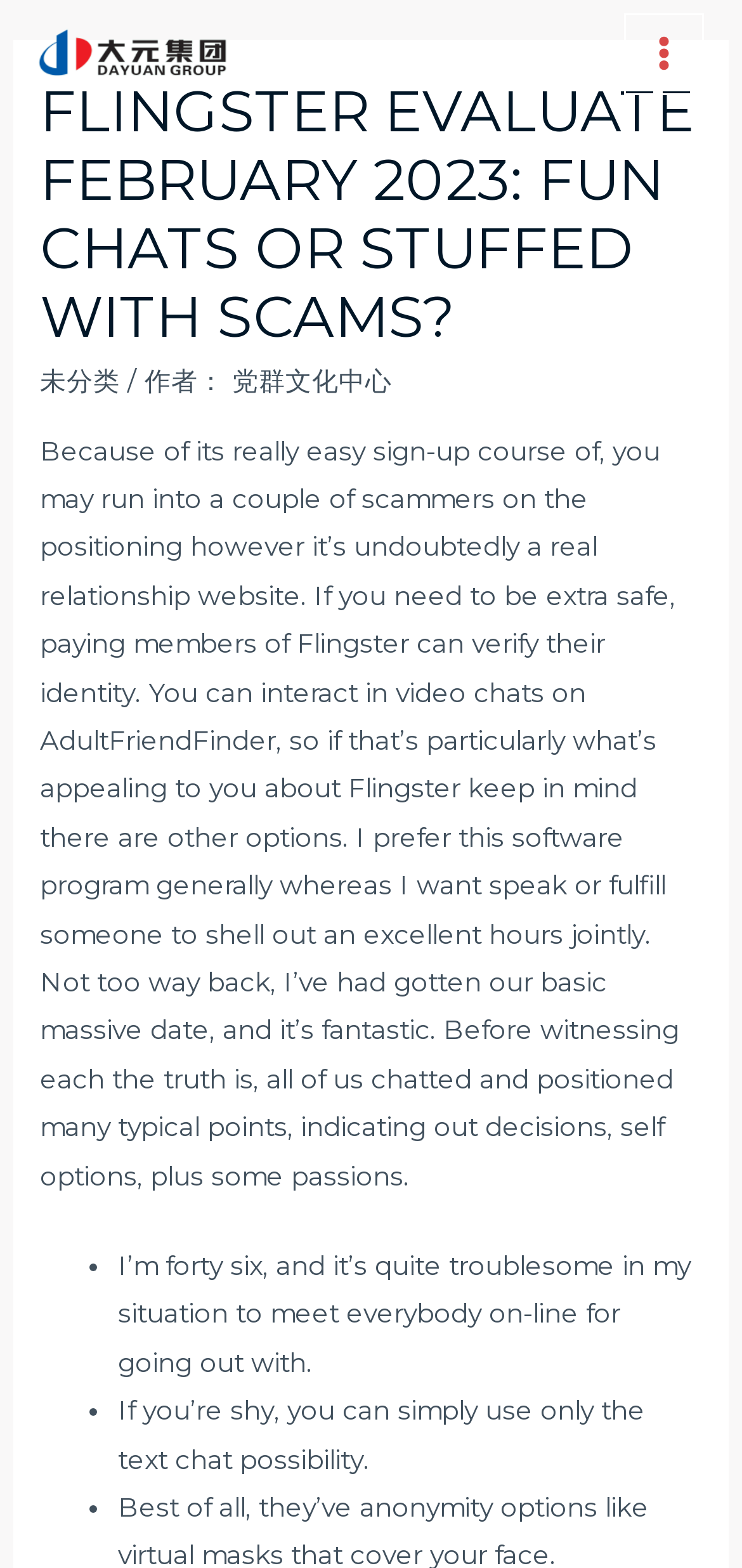Answer this question using a single word or a brief phrase:
What is the benefit of being a paying member on Flingster?

Verify identity